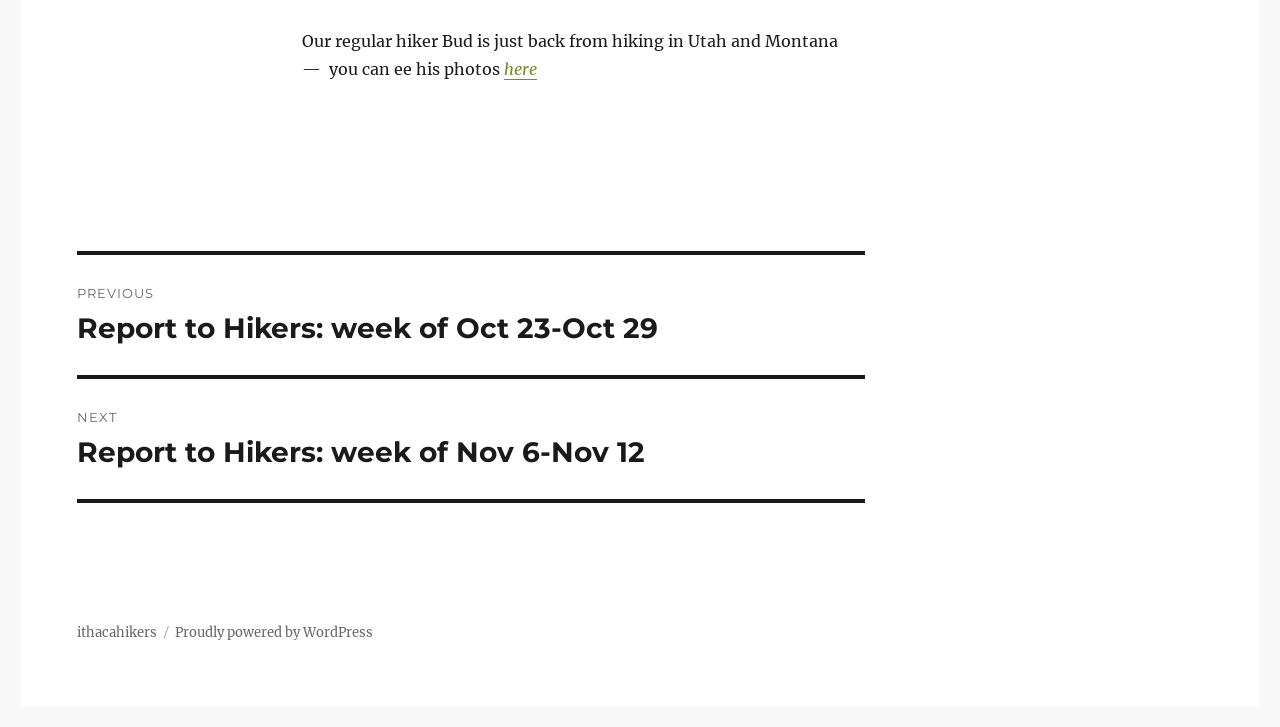What is the platform powering the website?
Examine the image and provide an in-depth answer to the question.

The webpage has a link at the bottom with the text 'Proudly powered by WordPress' which suggests that the platform powering the website is WordPress.